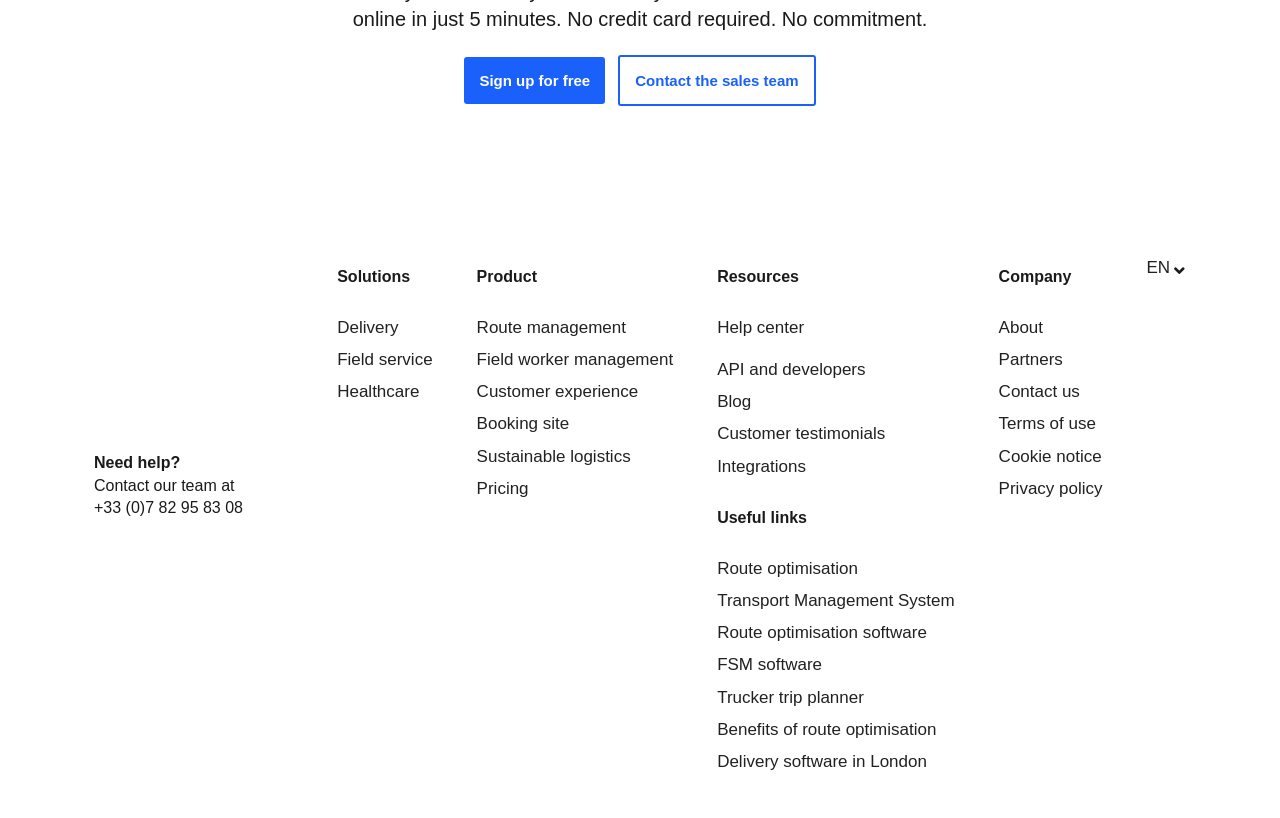Determine the bounding box coordinates for the region that must be clicked to execute the following instruction: "Learn about delivery solutions".

[0.248, 0.382, 0.354, 0.421]